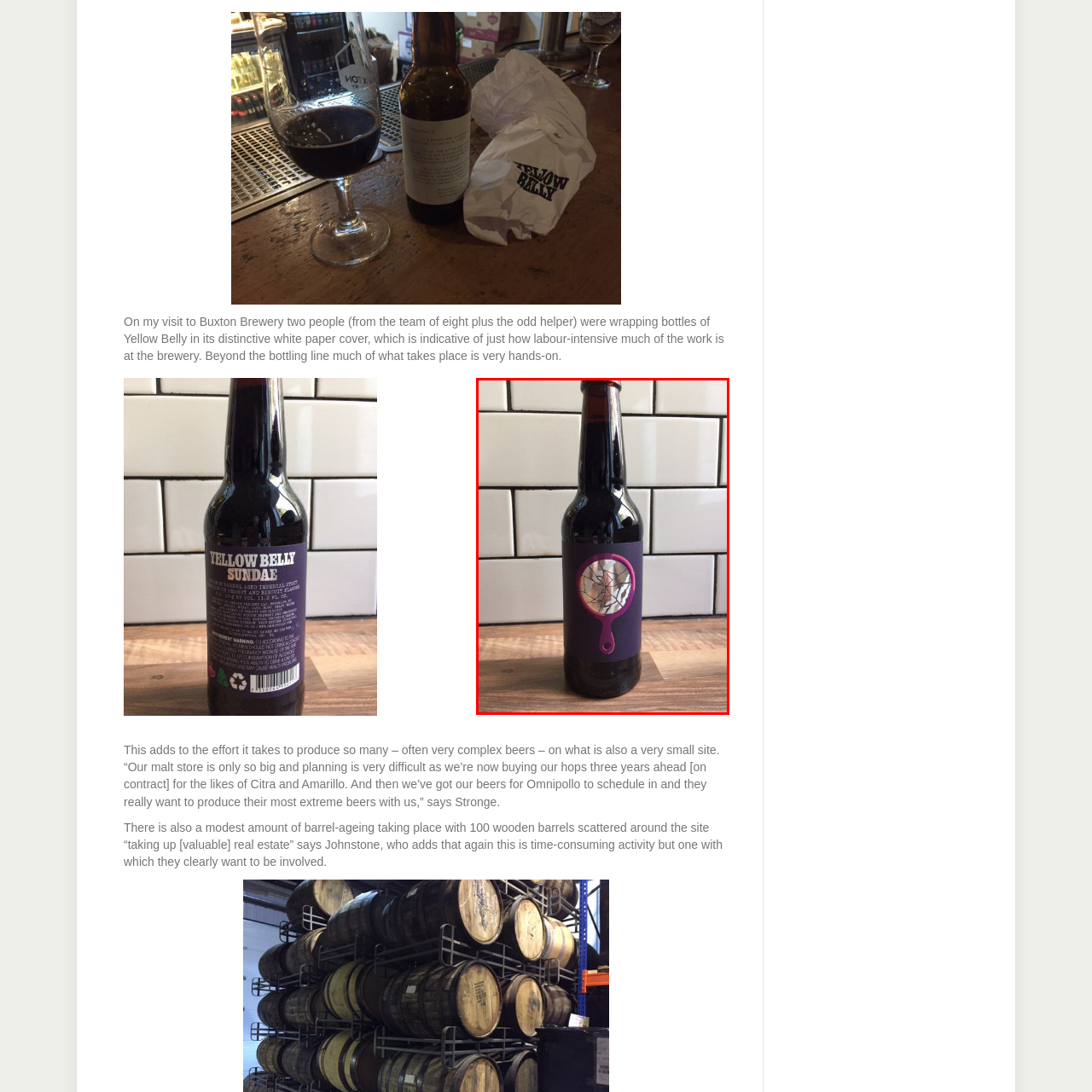Check the area bordered by the red box and provide a single word or phrase as the answer to the question: What is the aesthetic of the beer bottle design?

Modern, craft beer